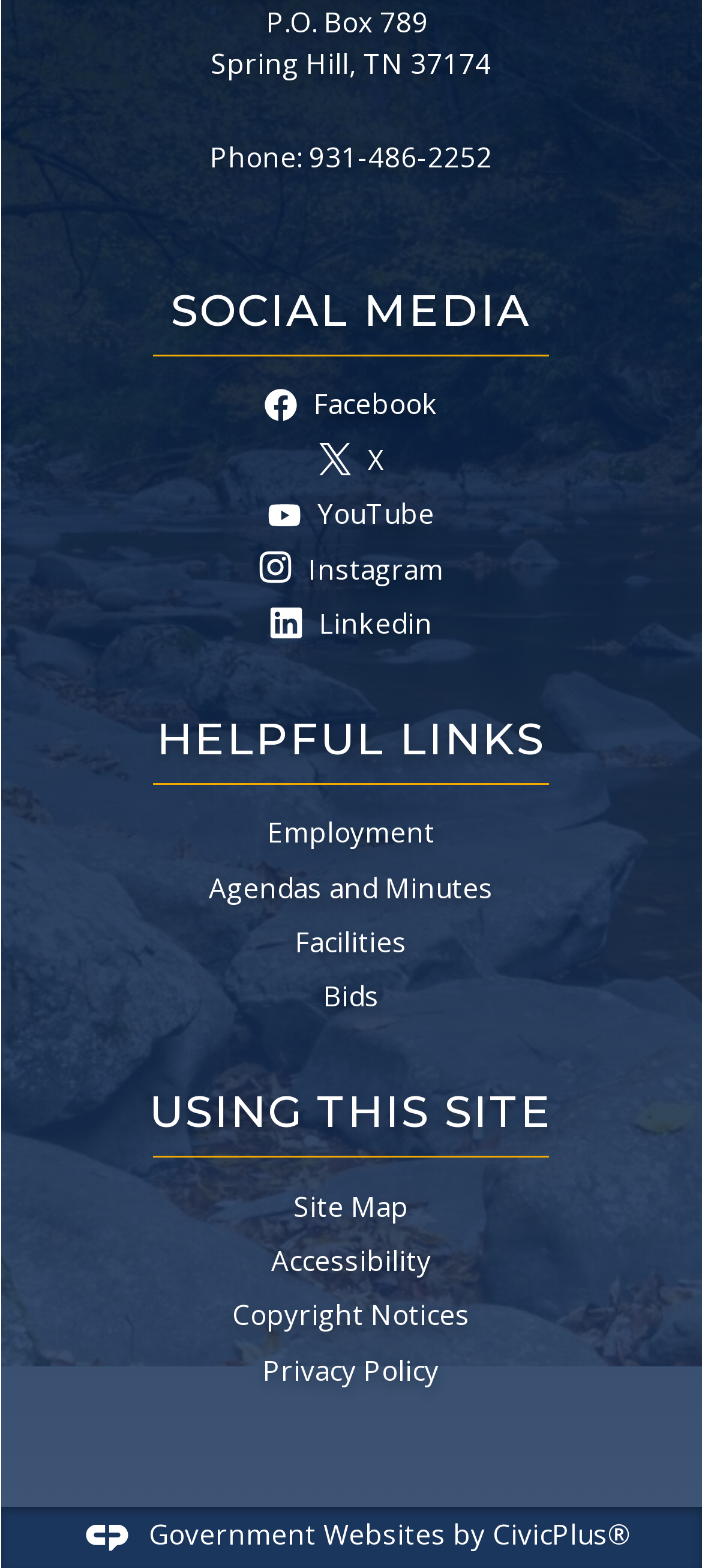What is the last link in the 'HELPFUL LINKS' section?
Give a one-word or short phrase answer based on the image.

Bids